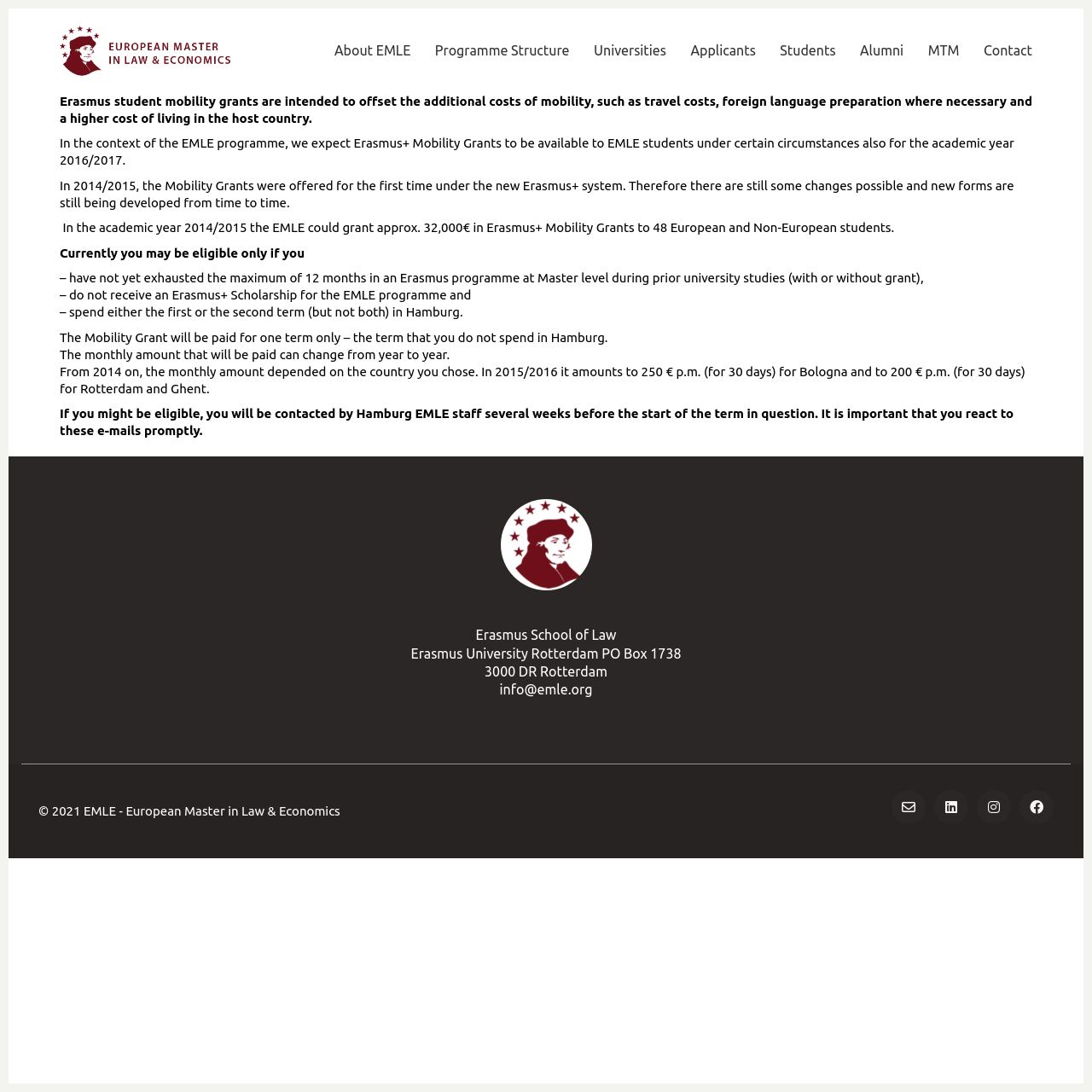Could you highlight the region that needs to be clicked to execute the instruction: "Click on the 'LinkedIn' link"?

[0.855, 0.723, 0.887, 0.754]